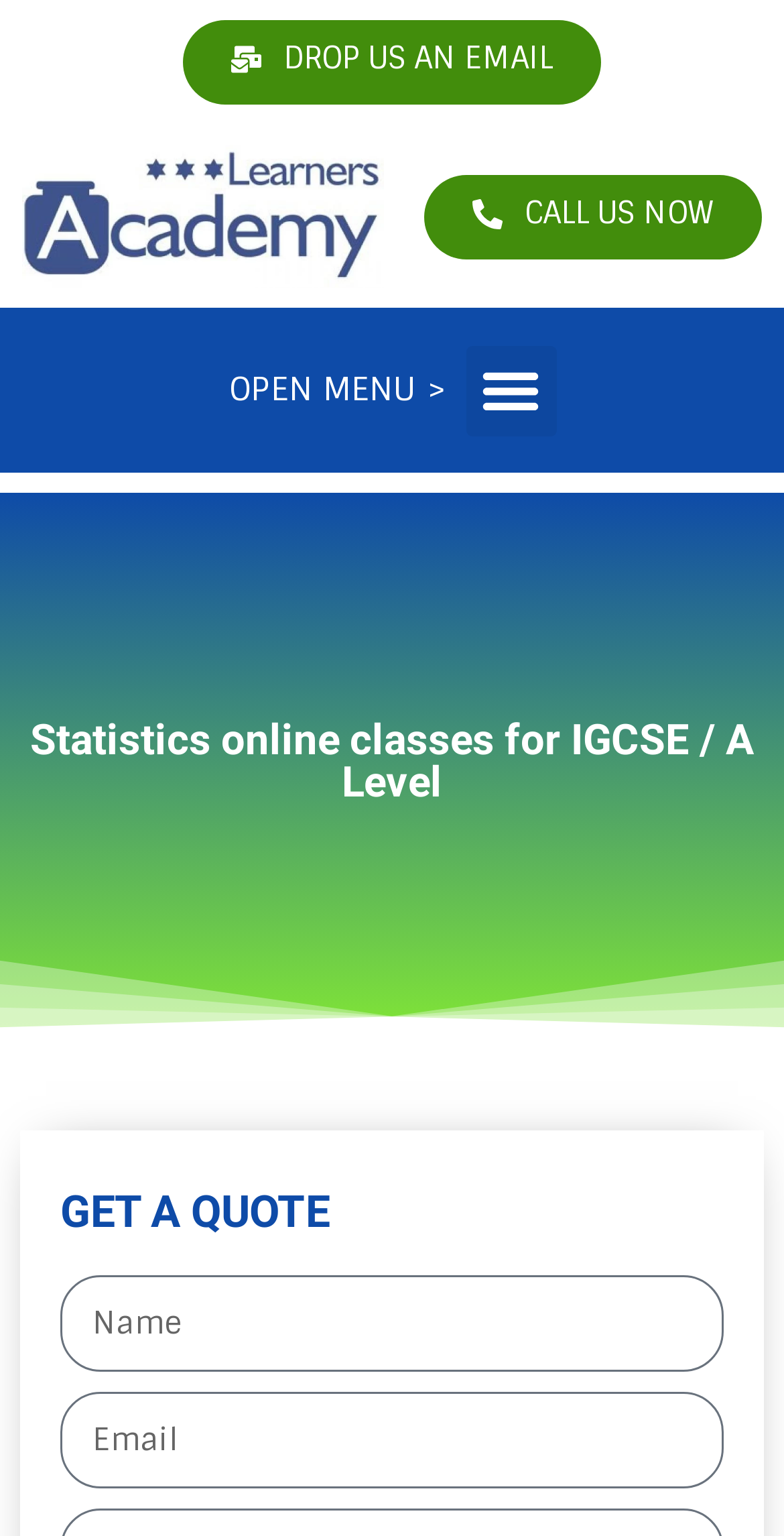Show the bounding box coordinates for the HTML element described as: "CALL US NOW".

[0.541, 0.114, 0.972, 0.169]